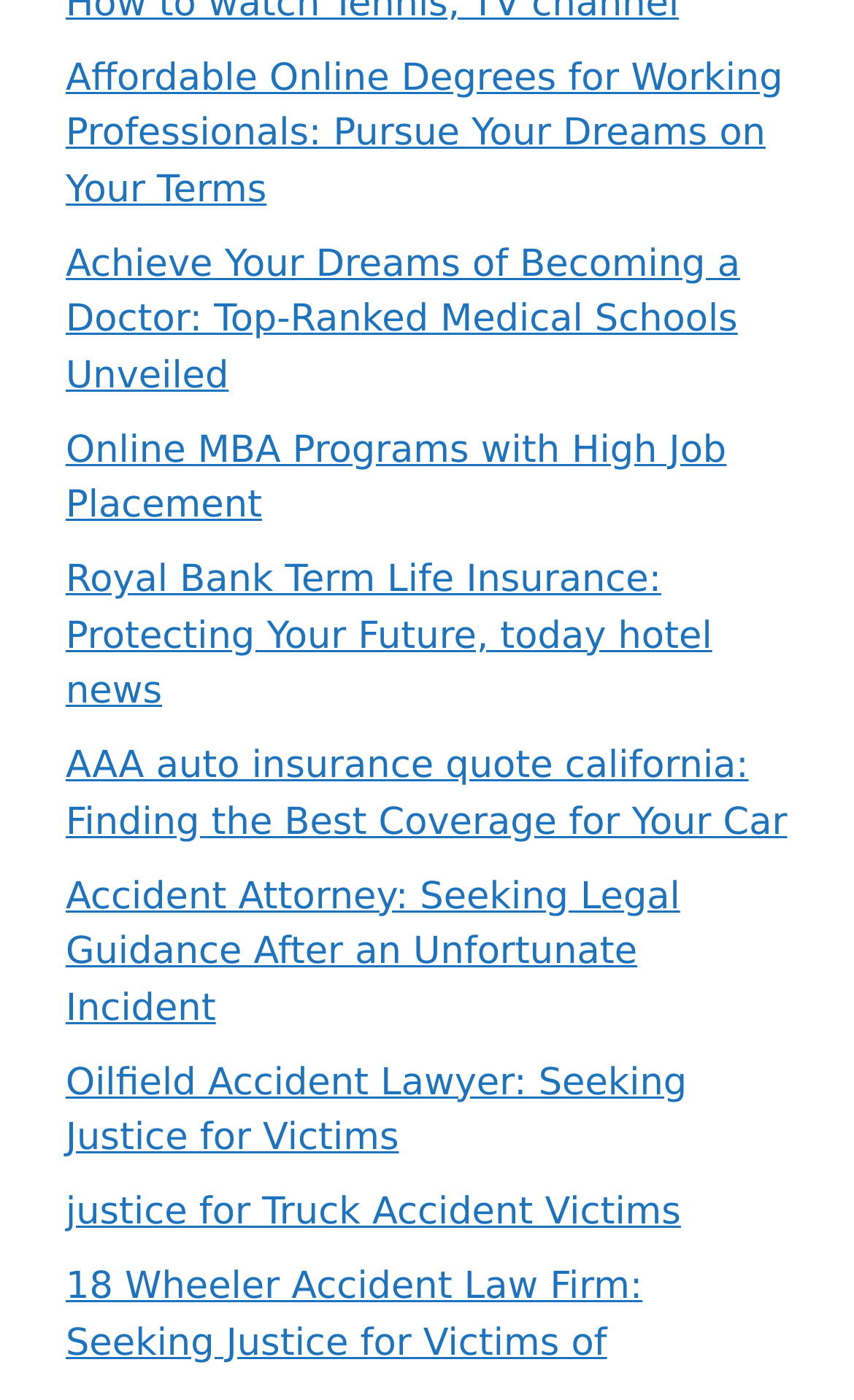How many links are related to education?
Please provide a single word or phrase based on the screenshot.

3